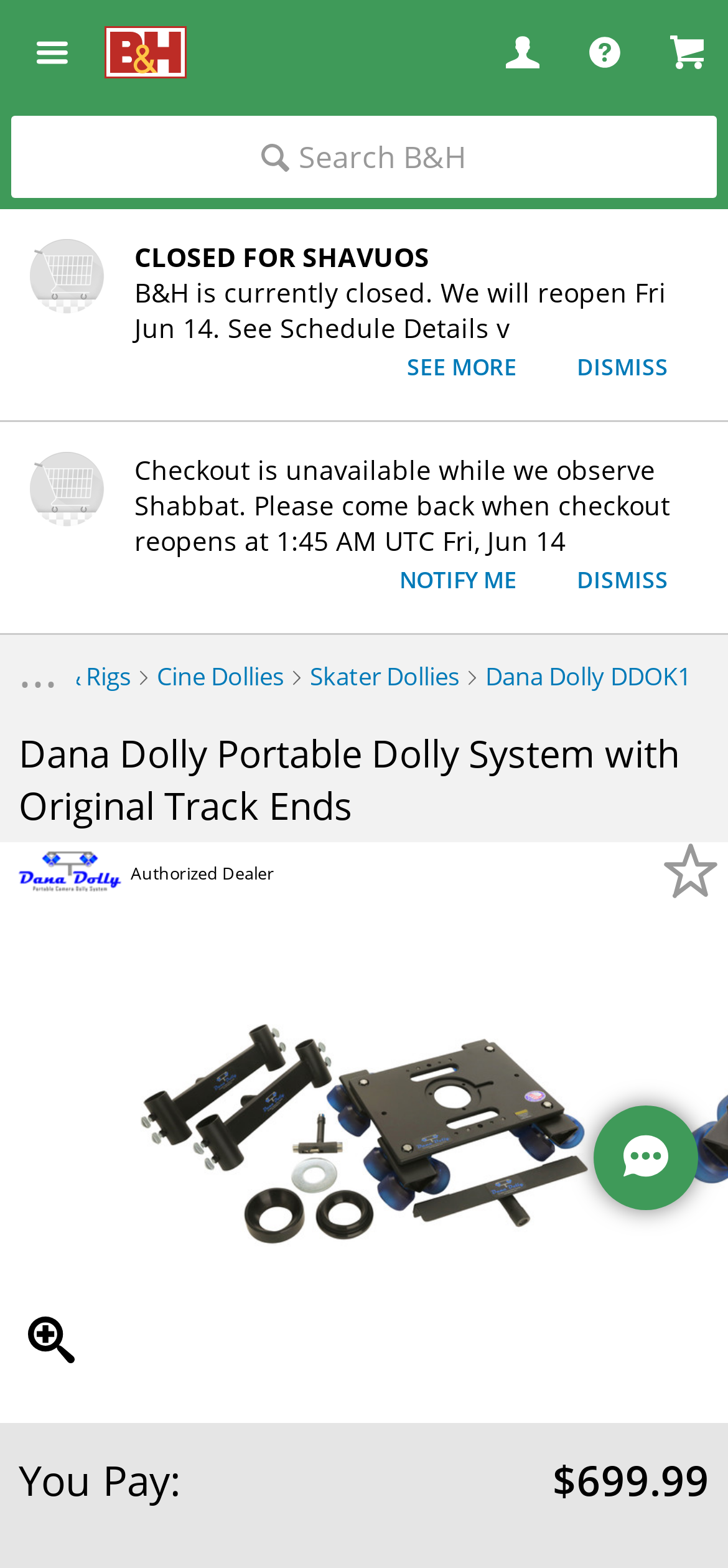Determine the bounding box coordinates of the area to click in order to meet this instruction: "Dismiss notification".

[0.751, 0.22, 0.959, 0.249]